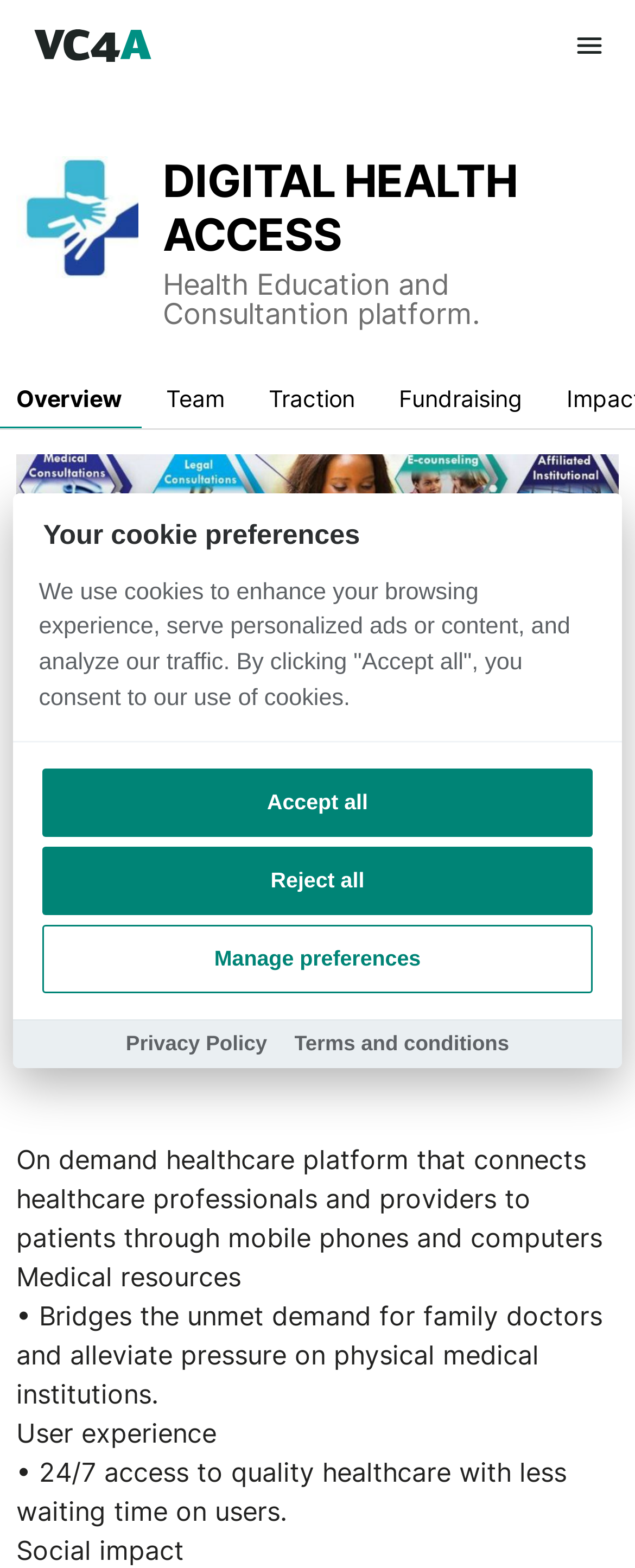Determine the bounding box coordinates of the clickable area required to perform the following instruction: "Toggle menu". The coordinates should be represented as four float numbers between 0 and 1: [left, top, right, bottom].

[0.856, 0.0, 1.0, 0.058]